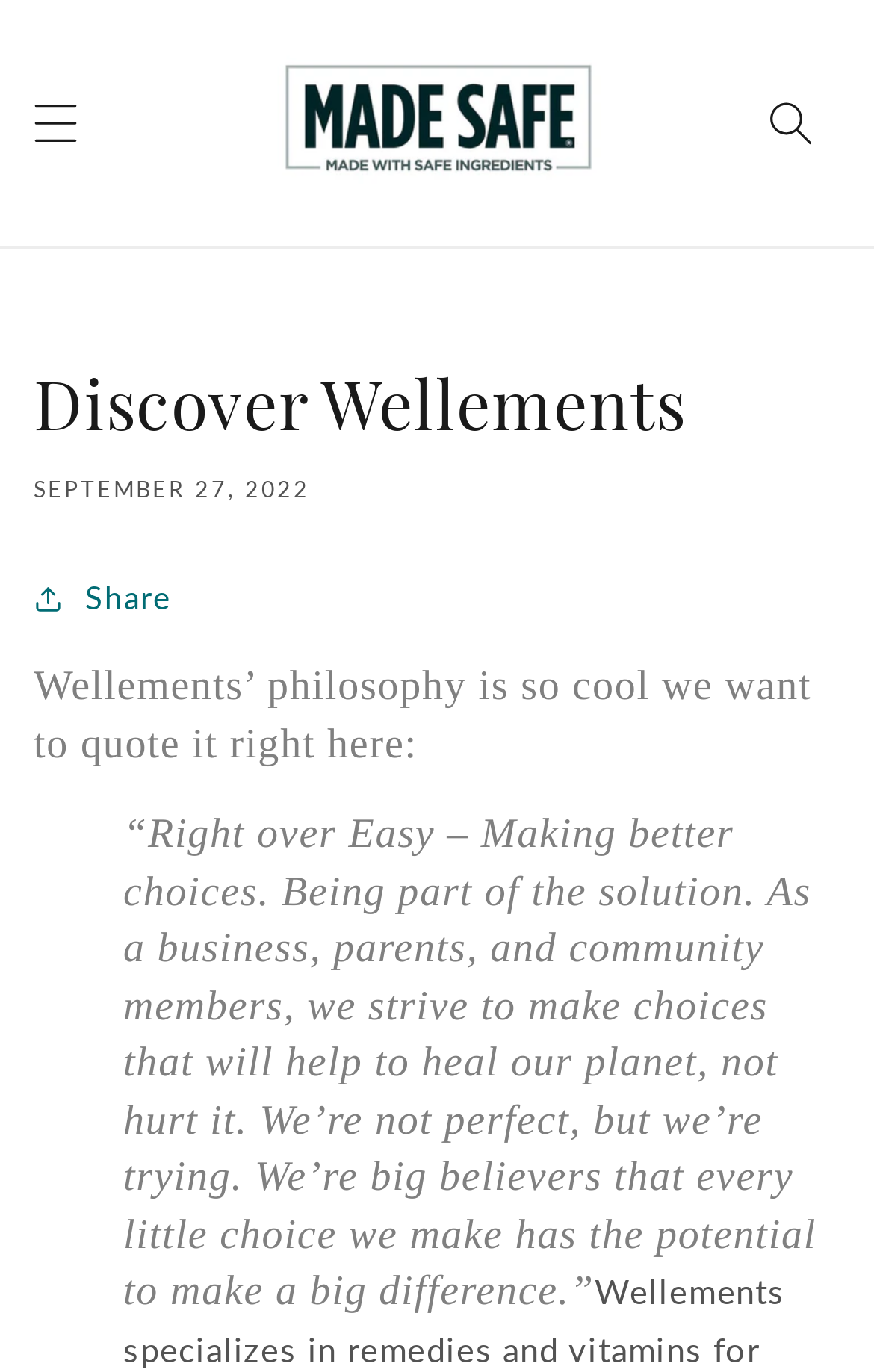What is the name of the program?
Refer to the image and provide a one-word or short phrase answer.

MADE SAFE